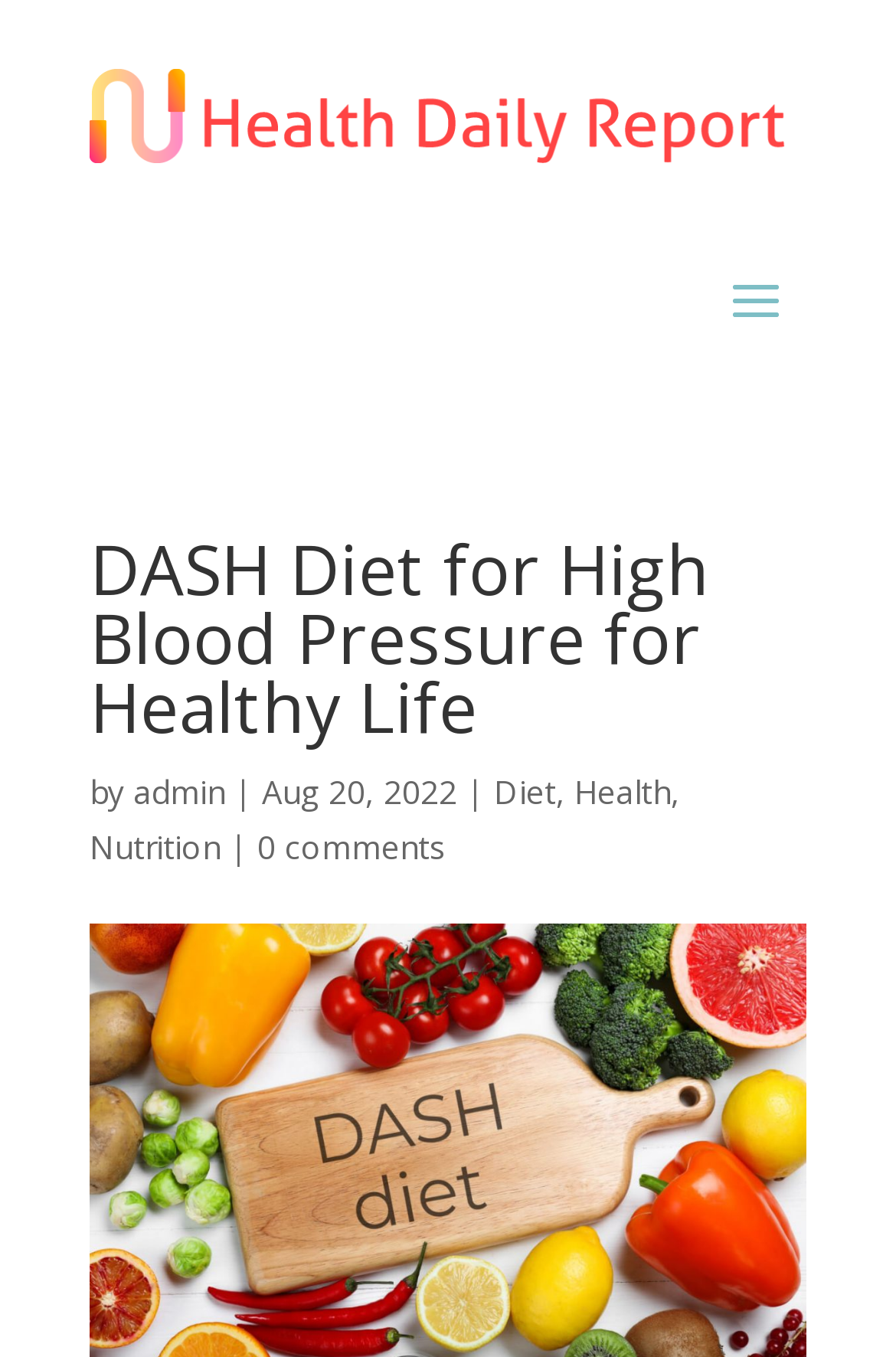Please identify and generate the text content of the webpage's main heading.

DASH Diet for High Blood Pressure for Healthy Life